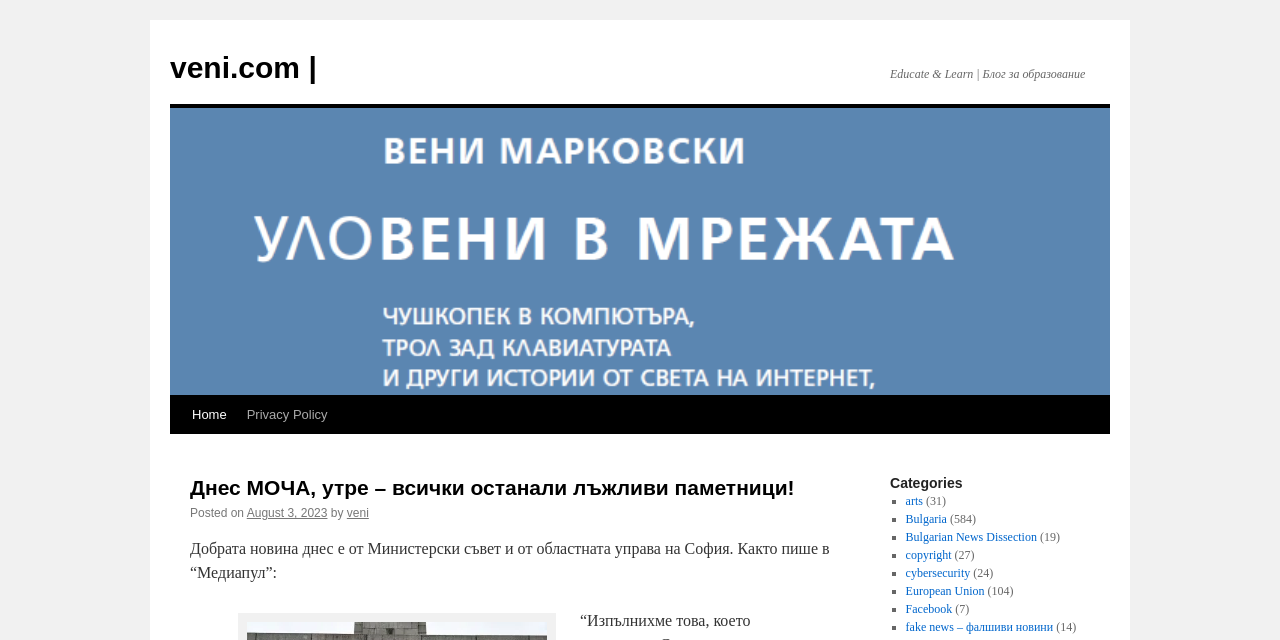Can you find the bounding box coordinates for the element to click on to achieve the instruction: "Read the article 'Днес МОЧА, утре – всички останали лъжливи паметници!'"?

[0.148, 0.744, 0.621, 0.78]